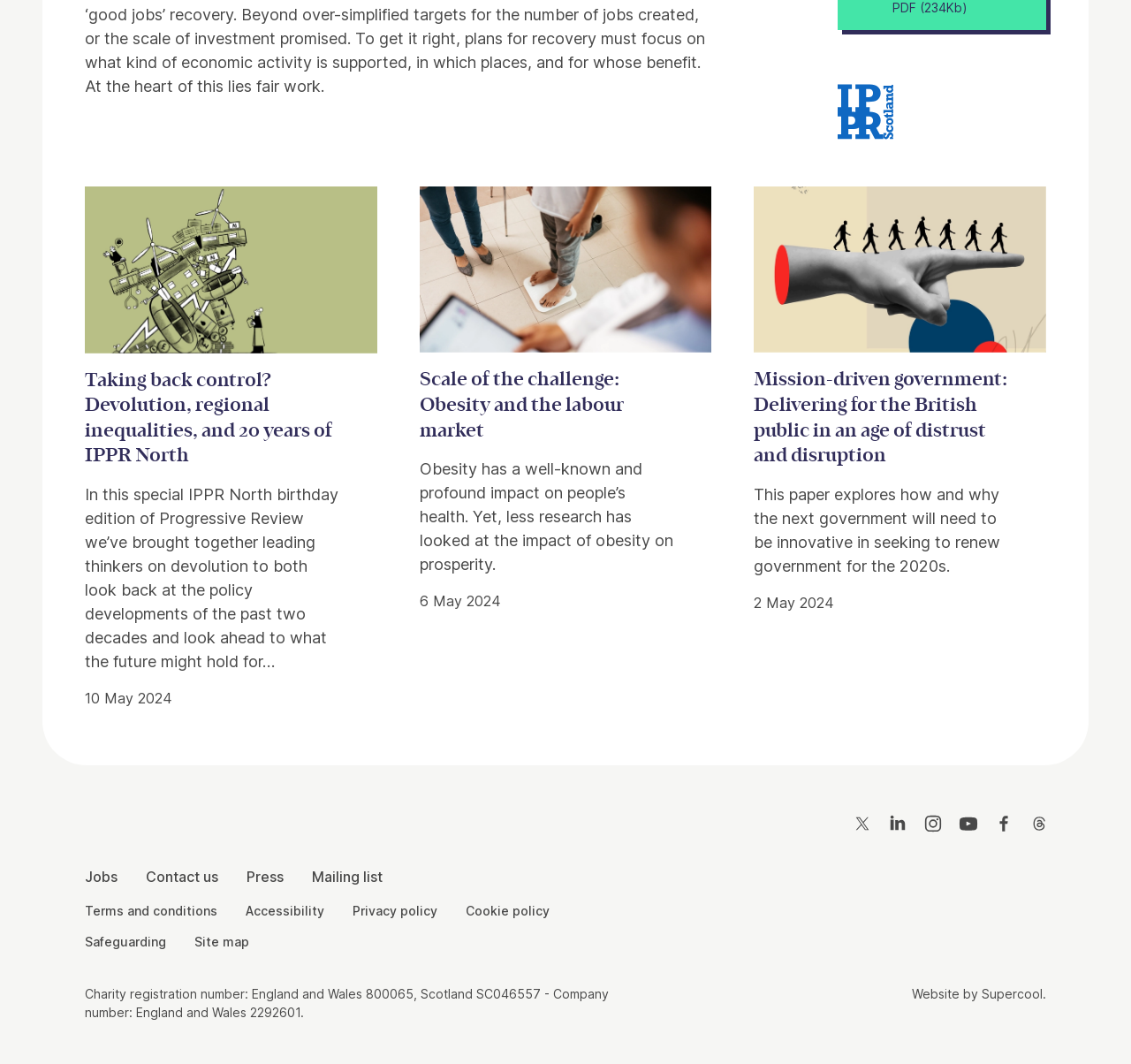Using the provided element description: "parent_node: Search for: value="Search"", identify the bounding box coordinates. The coordinates should be four floats between 0 and 1 in the order [left, top, right, bottom].

None